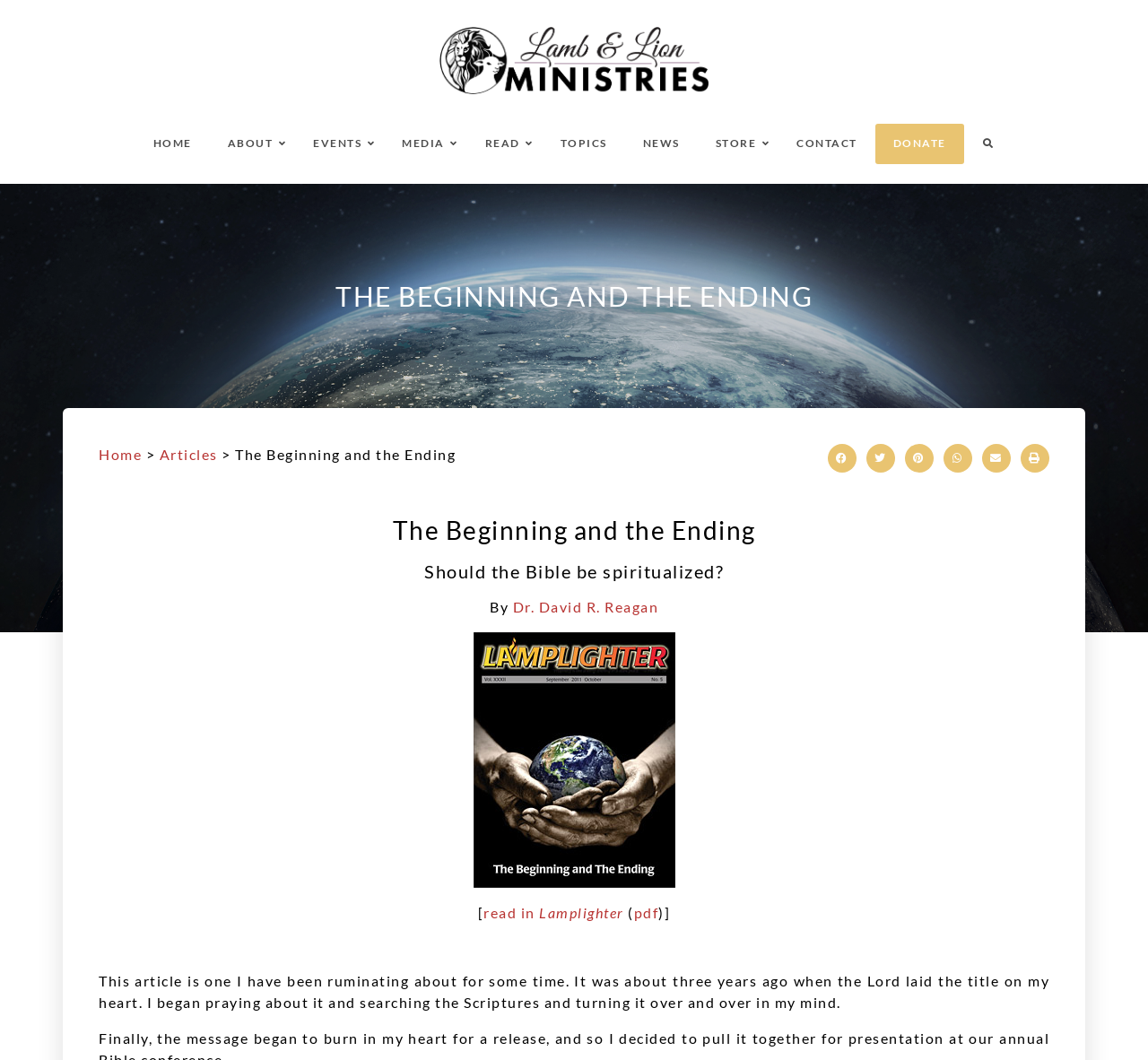Determine the bounding box coordinates of the region to click in order to accomplish the following instruction: "Contact Lamb and Lion Ministries". Provide the coordinates as four float numbers between 0 and 1, specifically [left, top, right, bottom].

[0.678, 0.117, 0.762, 0.154]